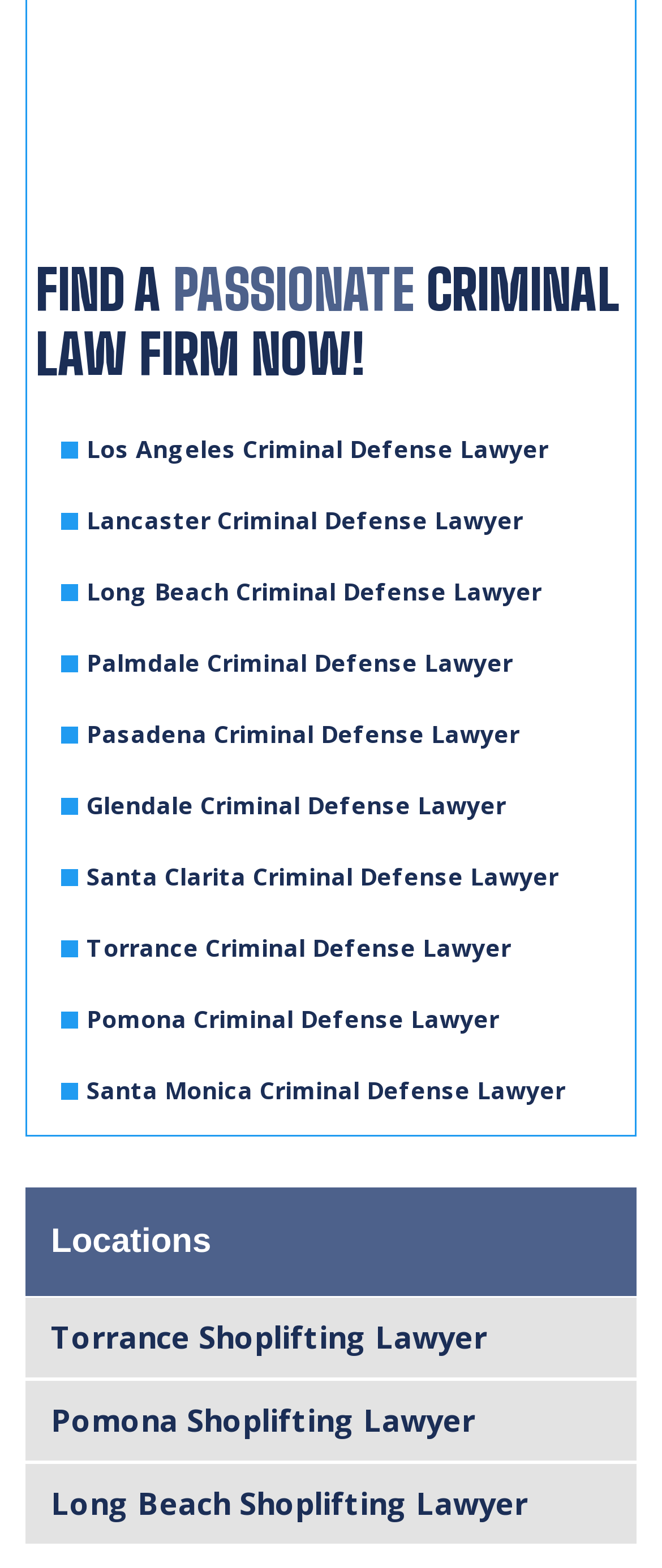Given the description of the UI element: "Long Beach Criminal Defense Lawyer", predict the bounding box coordinates in the form of [left, top, right, bottom], with each value being a float between 0 and 1.

[0.092, 0.355, 0.908, 0.399]